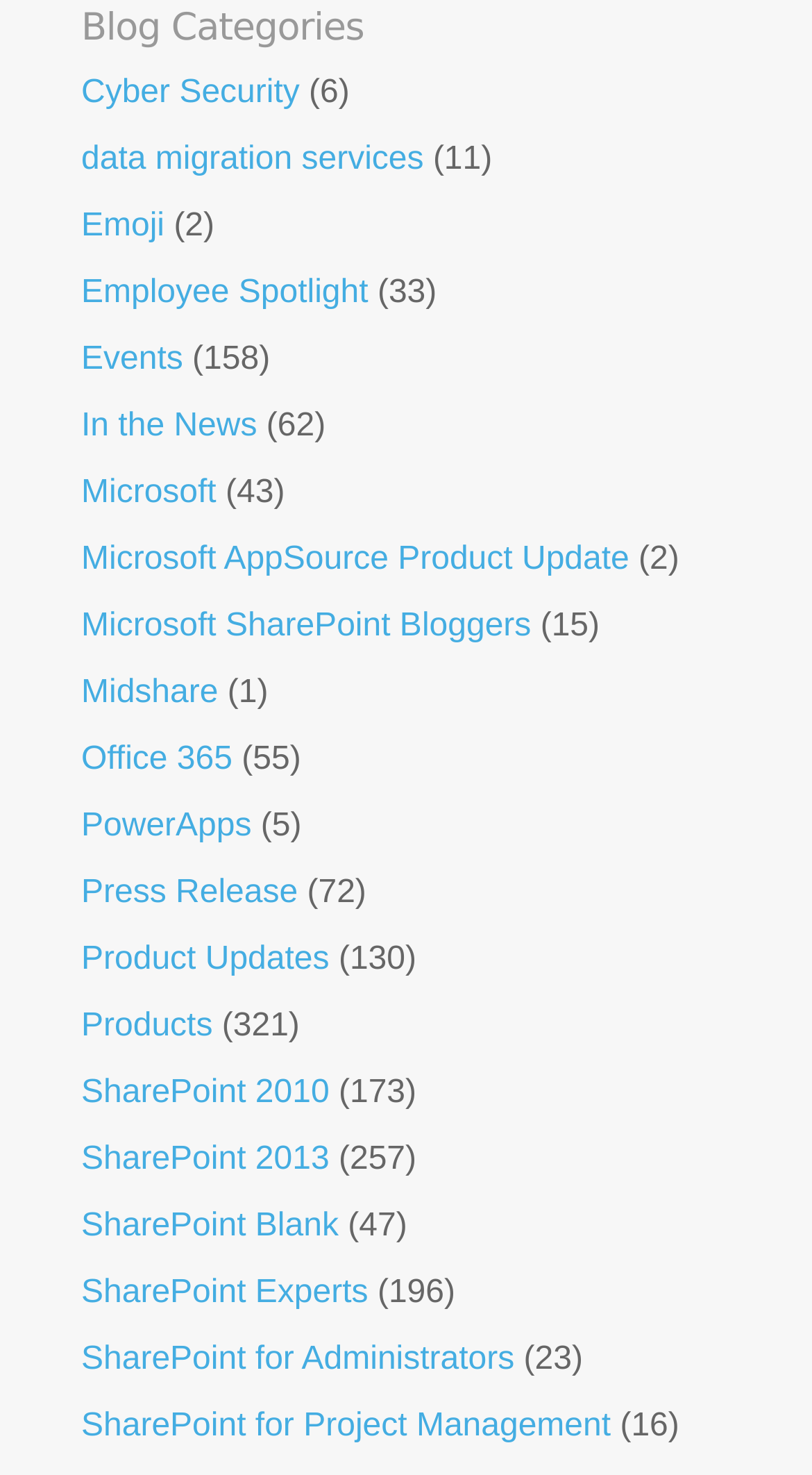Locate the bounding box coordinates of the clickable region to complete the following instruction: "Read about Employee Spotlight."

[0.1, 0.186, 0.453, 0.21]